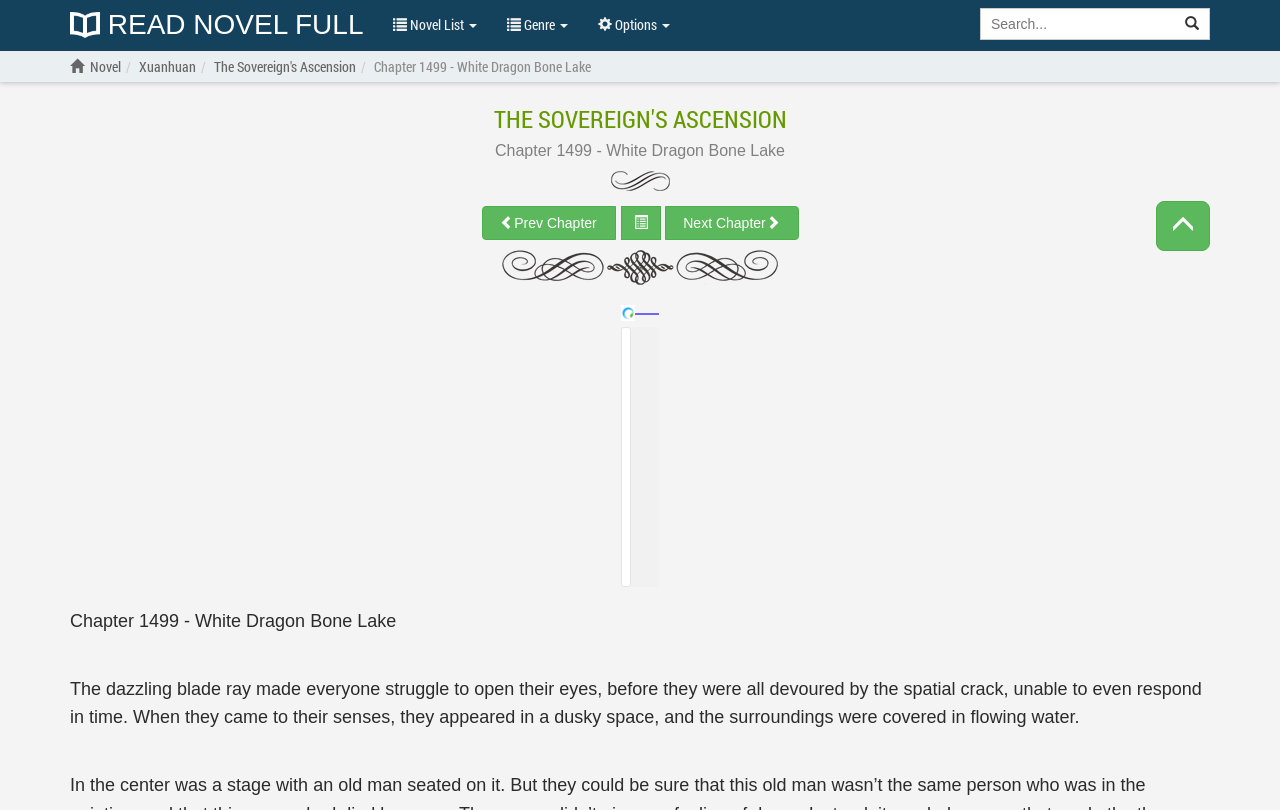Identify the bounding box coordinates of the area you need to click to perform the following instruction: "Read next chapter".

[0.519, 0.254, 0.624, 0.296]